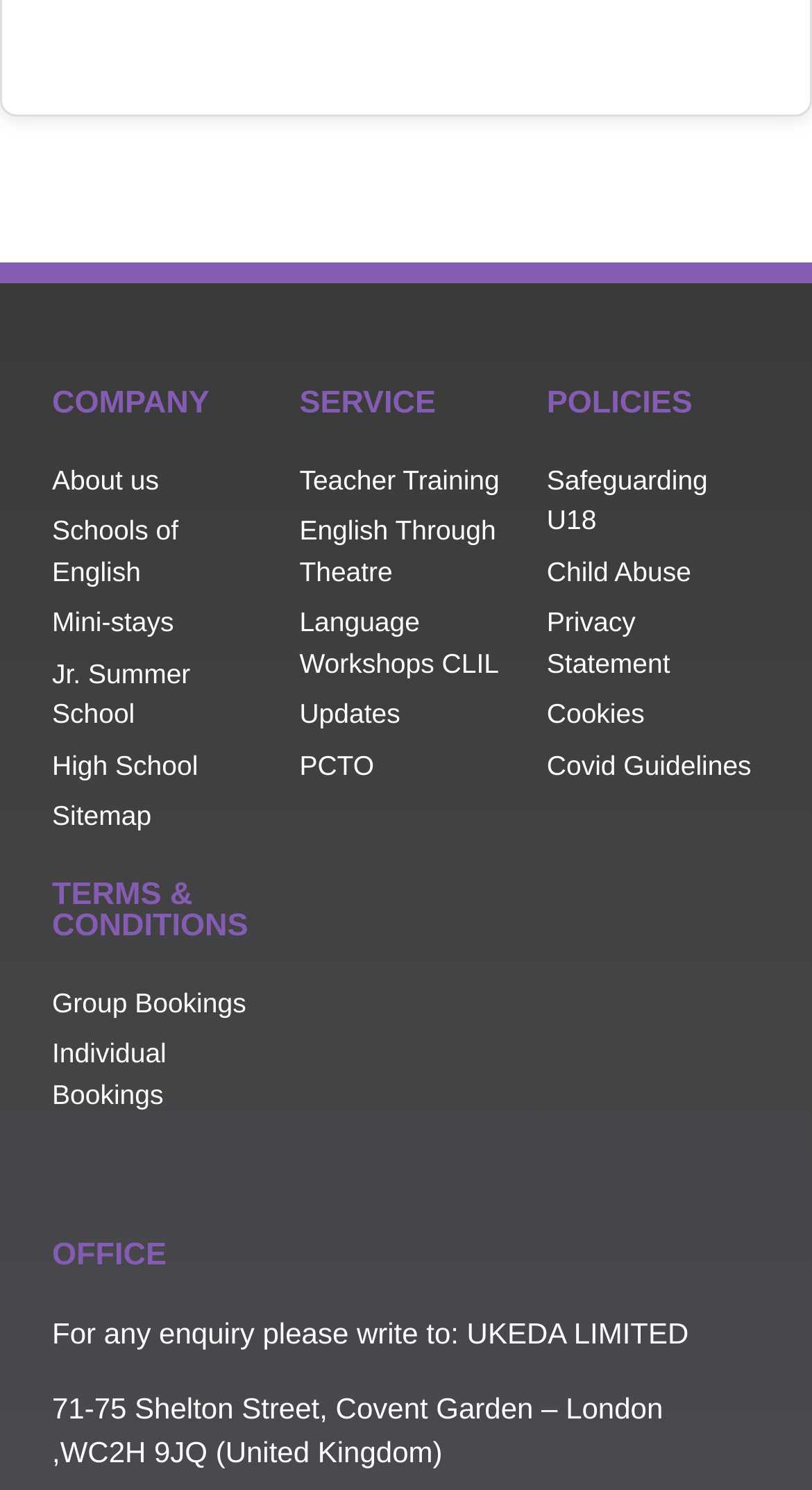Please answer the following question using a single word or phrase: 
What is the address of the office?

71-75 Shelton Street, Covent Garden – London,WC2H 9JQ